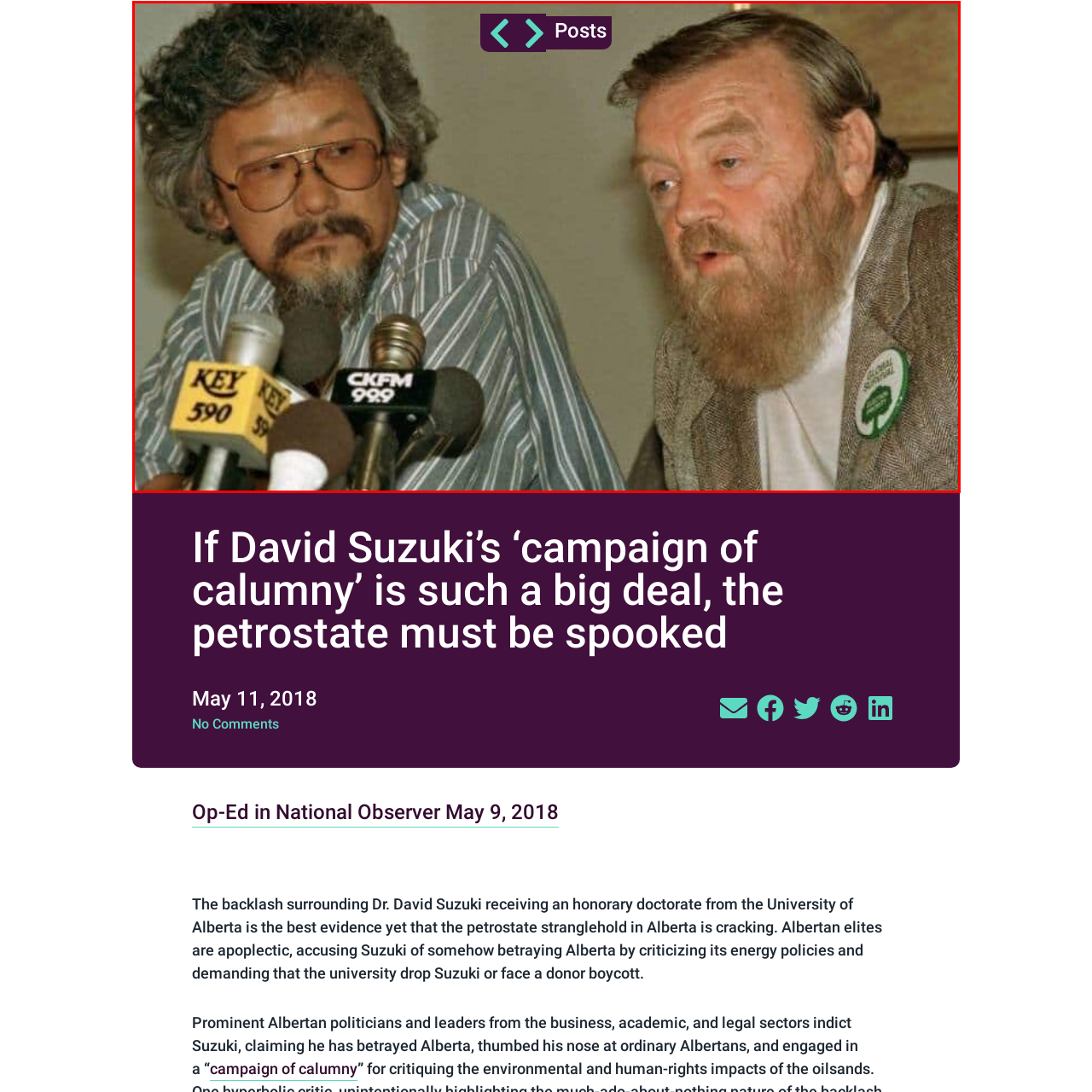What is Farley Mowat wearing?
Assess the image contained within the red bounding box and give a detailed answer based on the visual elements present in the image.

Upon closer inspection of the image, we can observe that Farley Mowat, known for his advocacy in wildlife conservation, is wearing a blazer adorned with a pin, hinting at his activism.